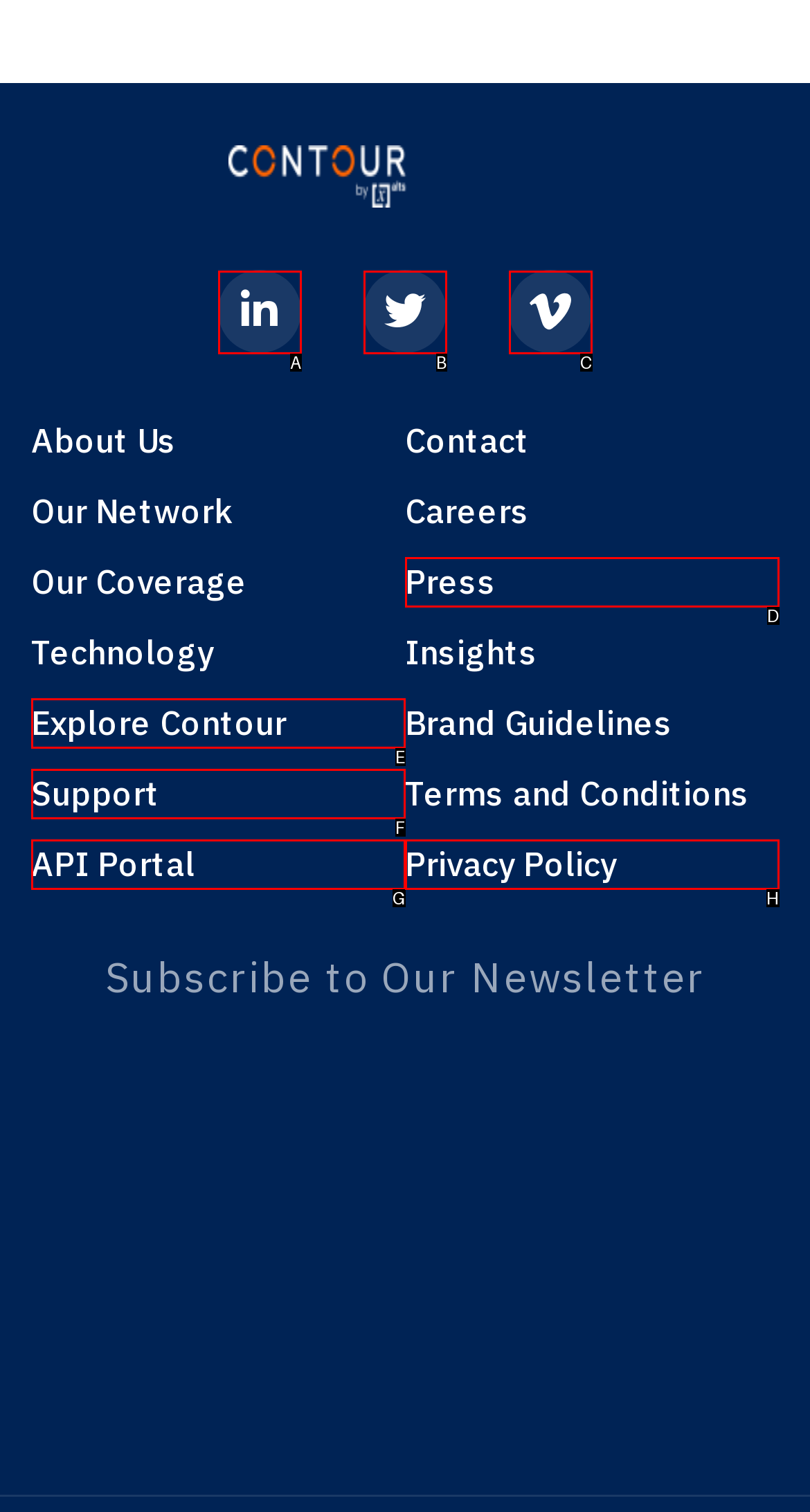Determine which option aligns with the description: Vimeo .a{fill:#fff;}. Provide the letter of the chosen option directly.

C